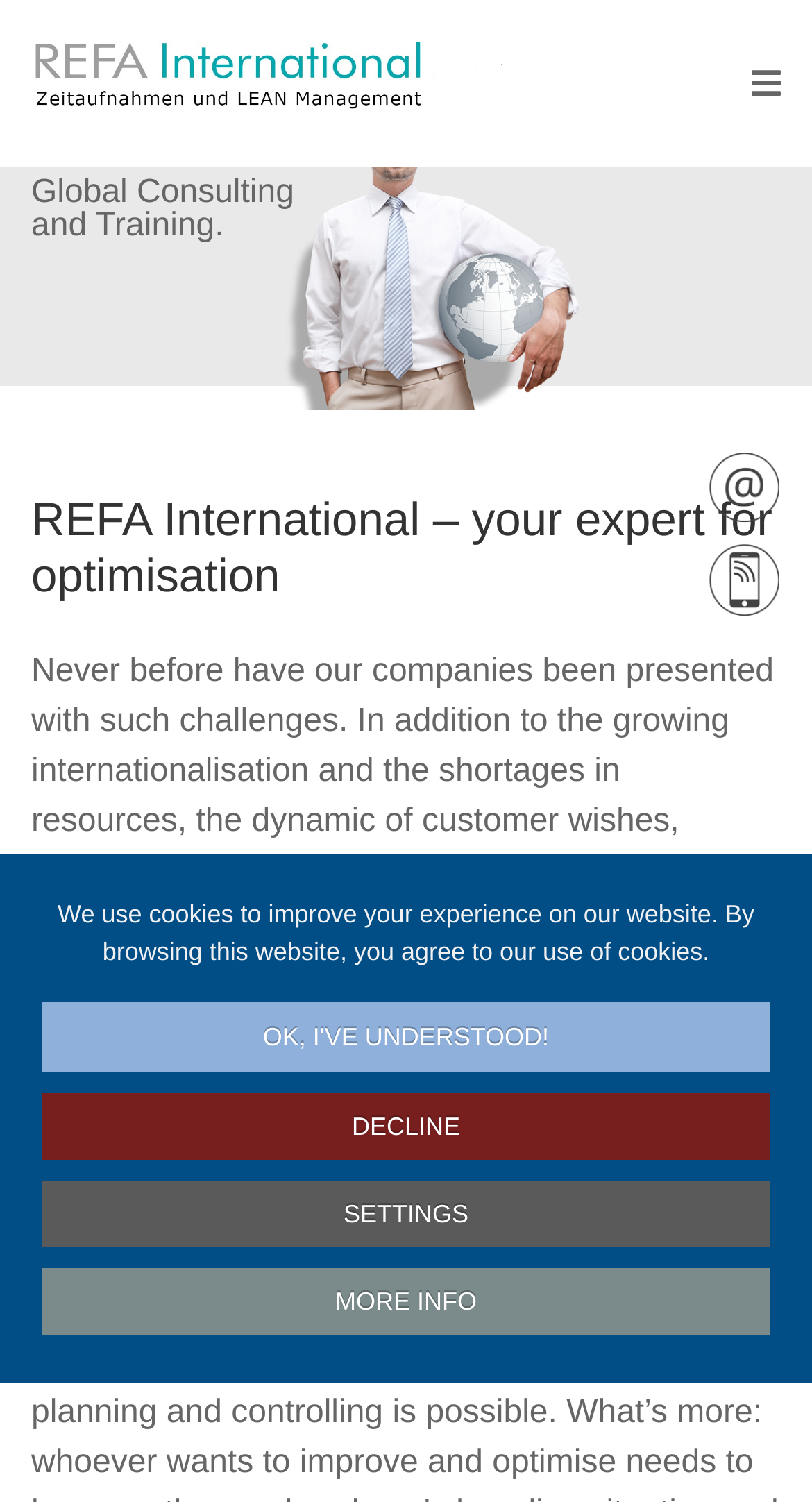Identify the bounding box for the element characterized by the following description: "title="REFA International"".

[0.038, 0.028, 0.777, 0.083]